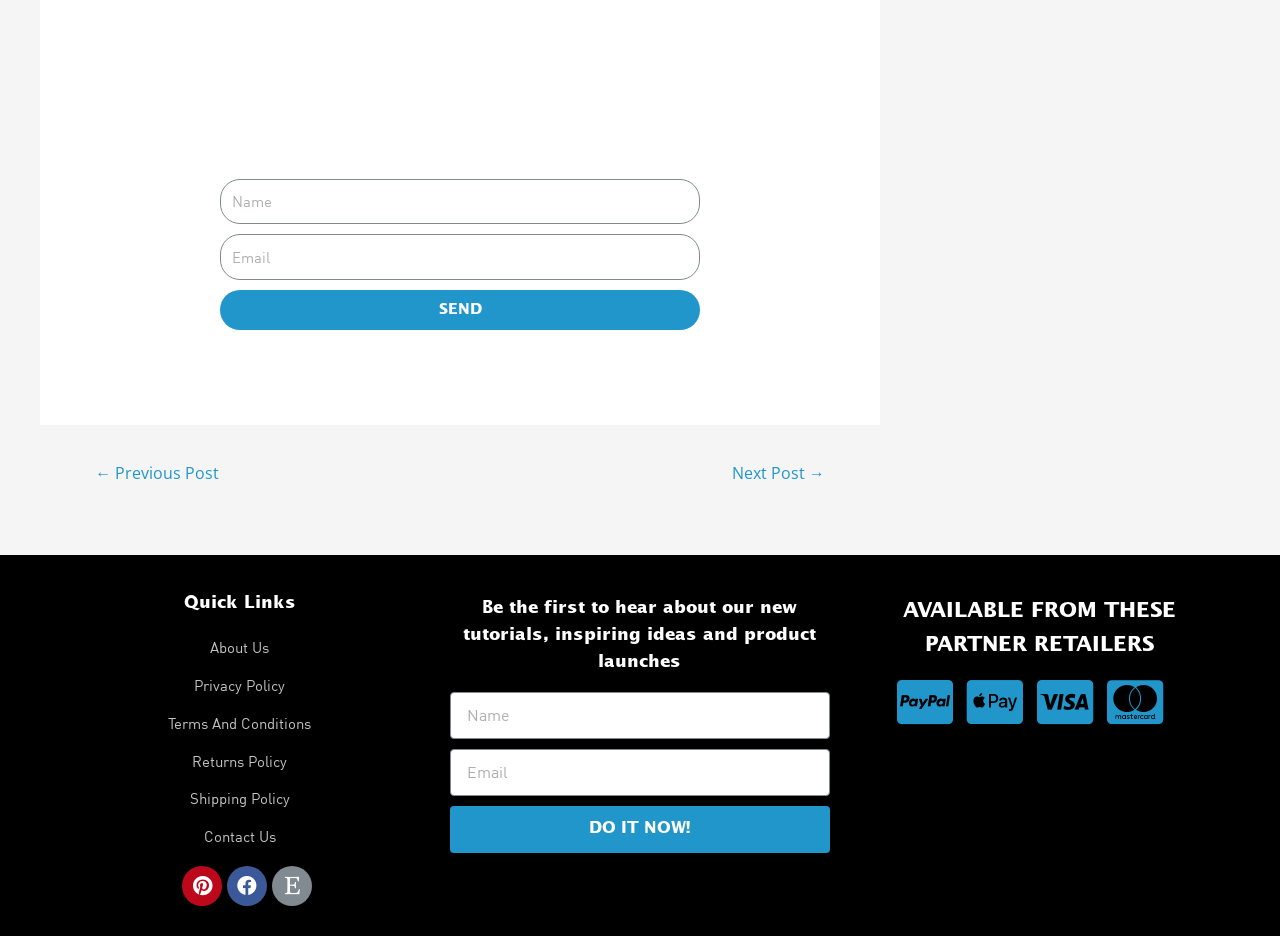What type of links are available under 'Quick Links'?
Using the screenshot, give a one-word or short phrase answer.

Policy and about links